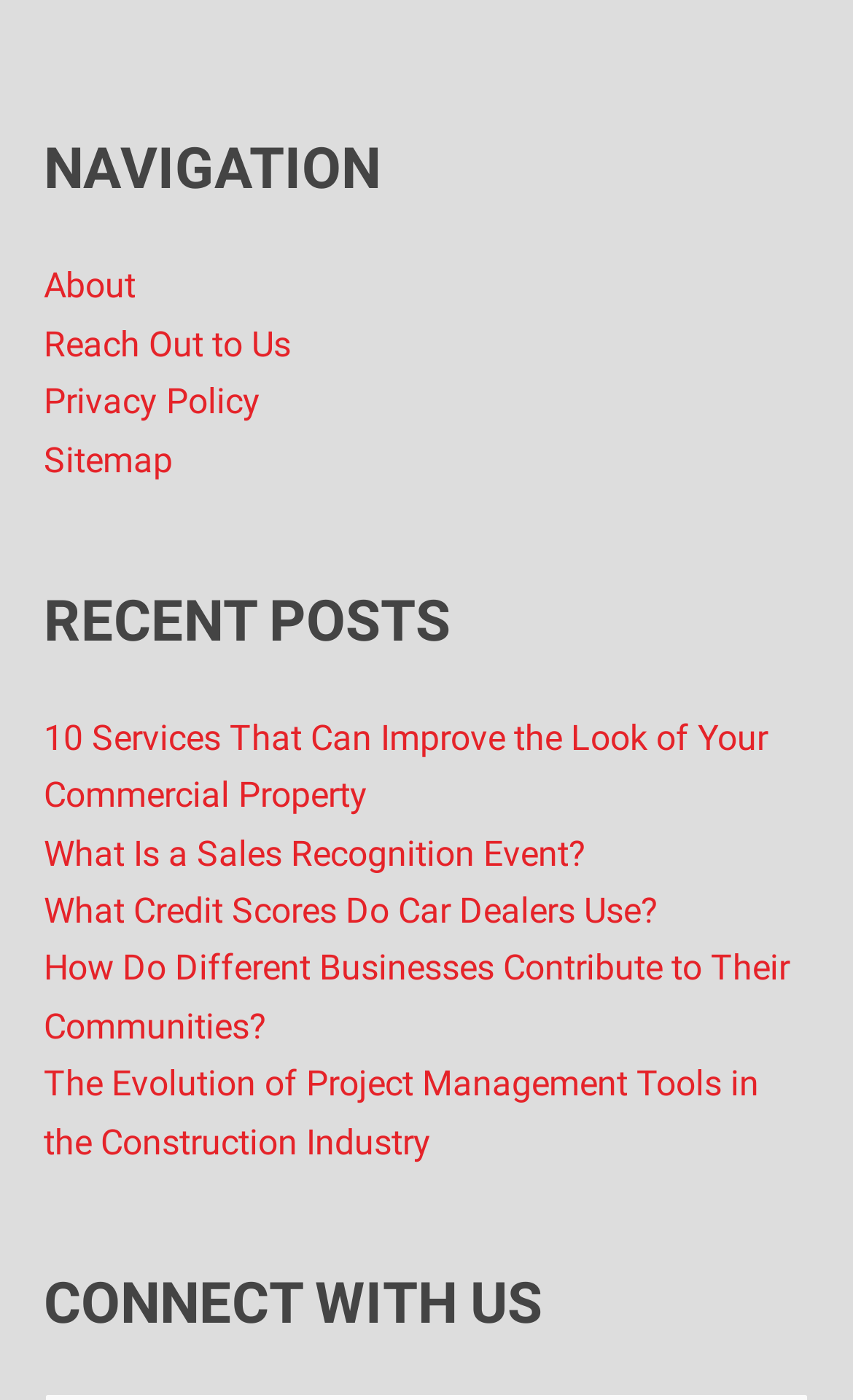Please predict the bounding box coordinates of the element's region where a click is necessary to complete the following instruction: "Check out Reach Out to Us". The coordinates should be represented by four float numbers between 0 and 1, i.e., [left, top, right, bottom].

[0.051, 0.231, 0.341, 0.261]